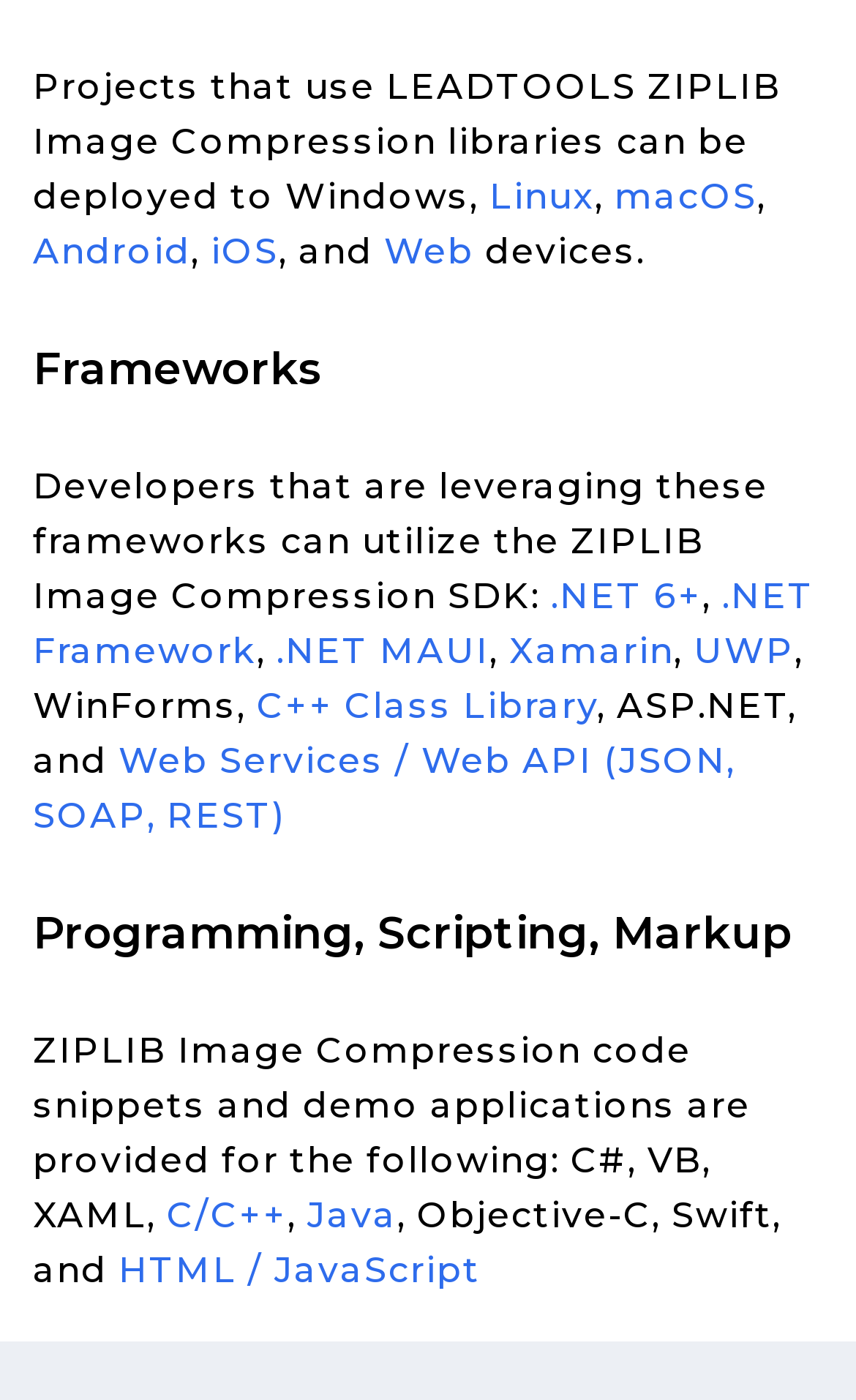Please provide the bounding box coordinates in the format (top-left x, top-left y, bottom-right x, bottom-right y). Remember, all values are floating point numbers between 0 and 1. What is the bounding box coordinate of the region described as: Linux

[0.572, 0.126, 0.695, 0.156]